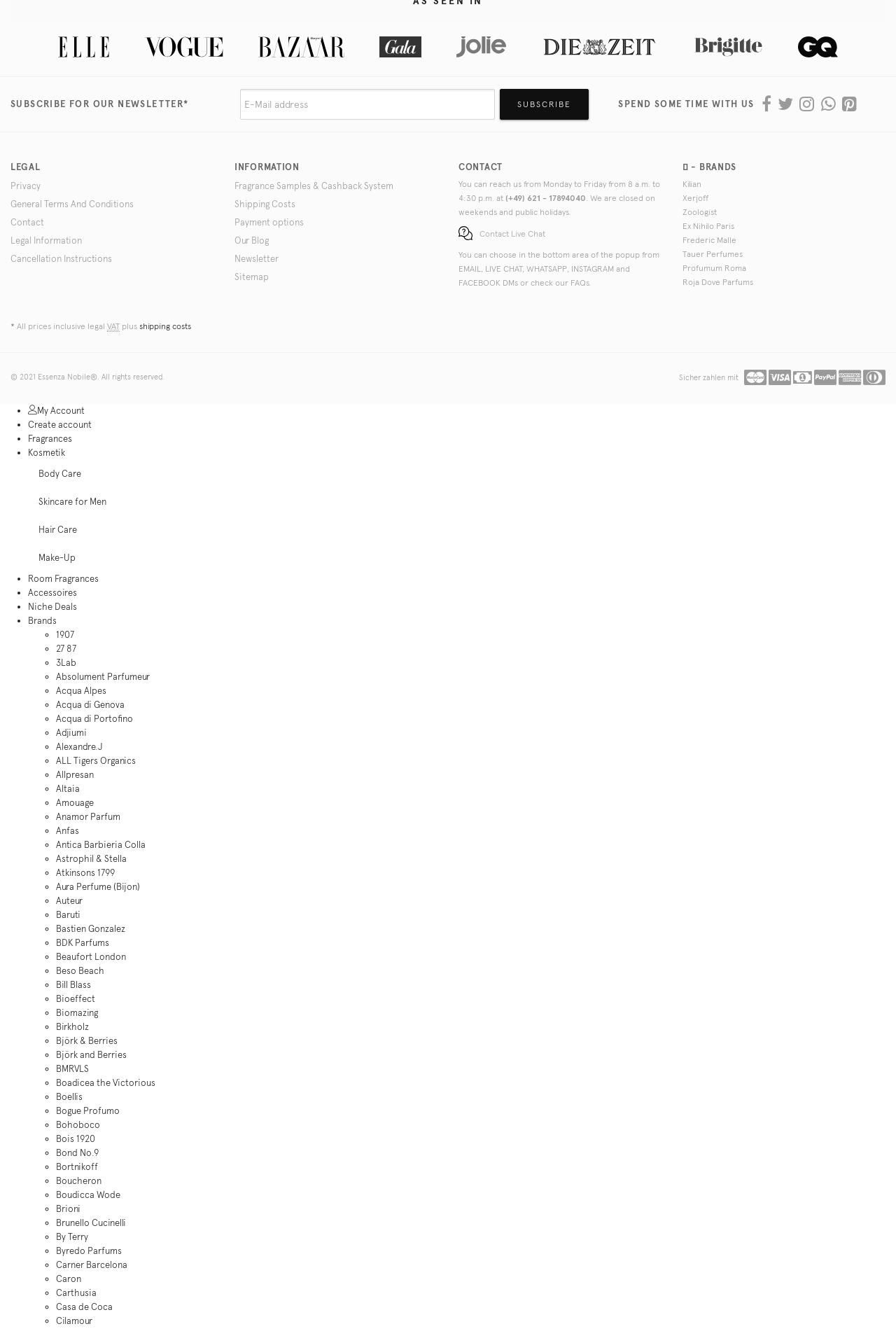Find the bounding box coordinates of the element's region that should be clicked in order to follow the given instruction: "Subscribe for the newsletter". The coordinates should consist of four float numbers between 0 and 1, i.e., [left, top, right, bottom].

[0.268, 0.067, 0.651, 0.09]